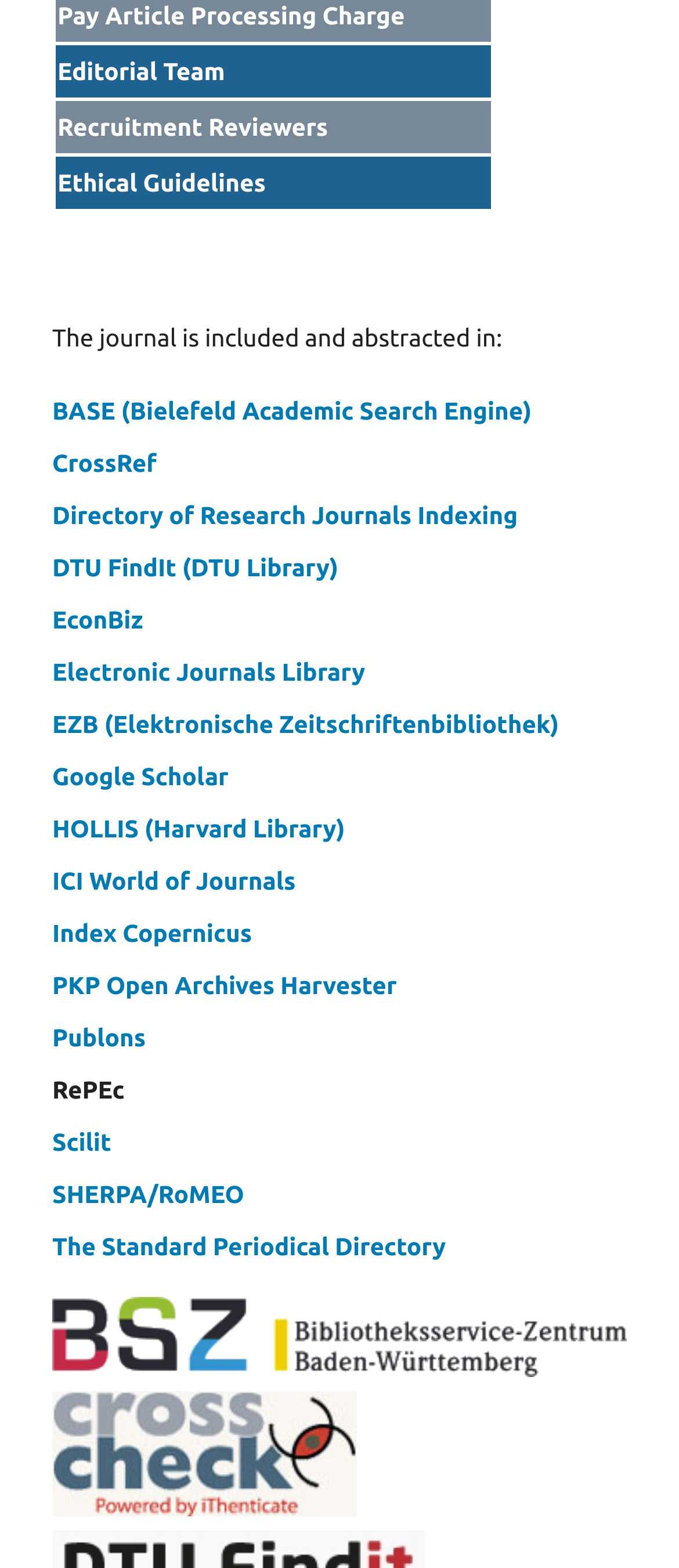Examine the image carefully and respond to the question with a detailed answer: 
What is the role of the 'Editorial Team'?

The 'Editorial Team' link is likely used to provide information about the team responsible for editing and reviewing articles in the journal. This link is categorized under a grid cell with the label 'Editorial Team', indicating its relevance to the journal's editorial process.